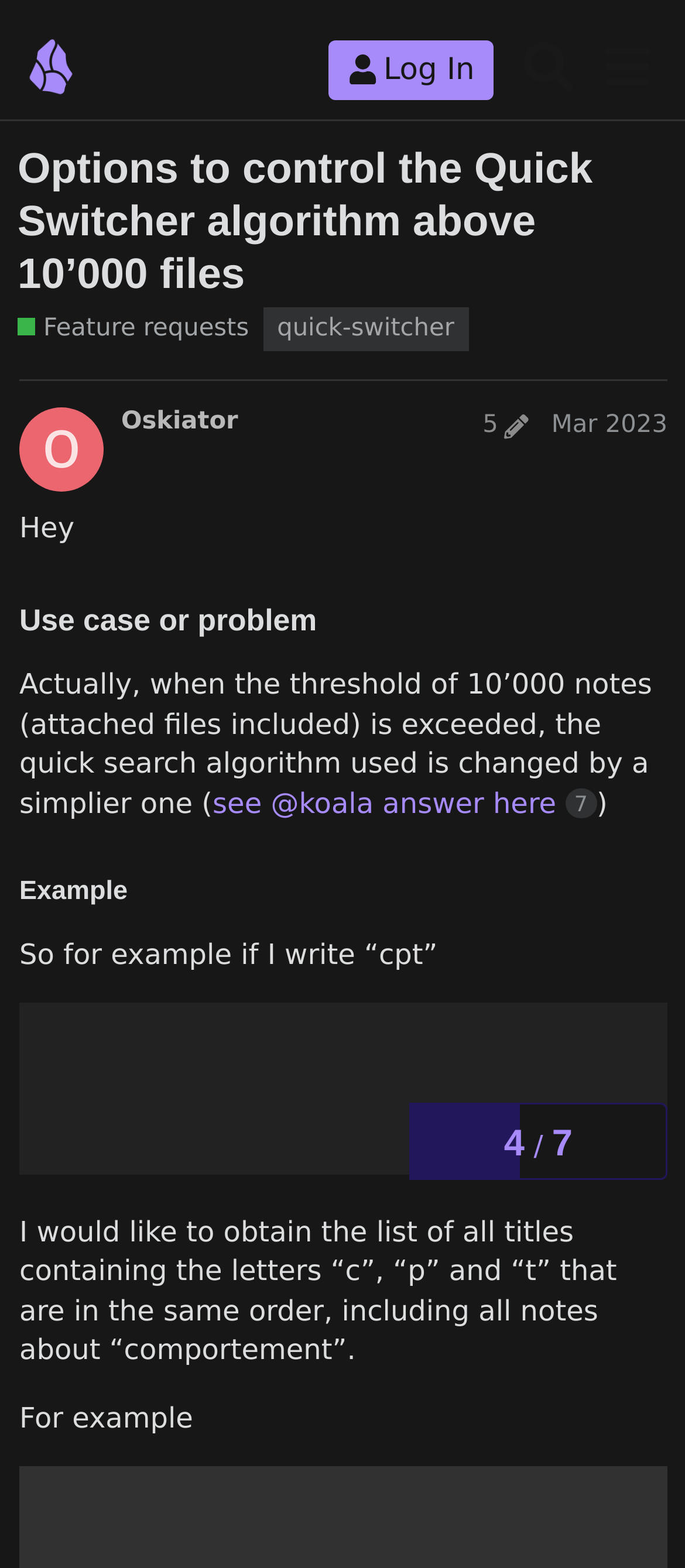Provide the bounding box coordinates of the UI element this sentence describes: "Why Hiring Attorneys is essential".

None